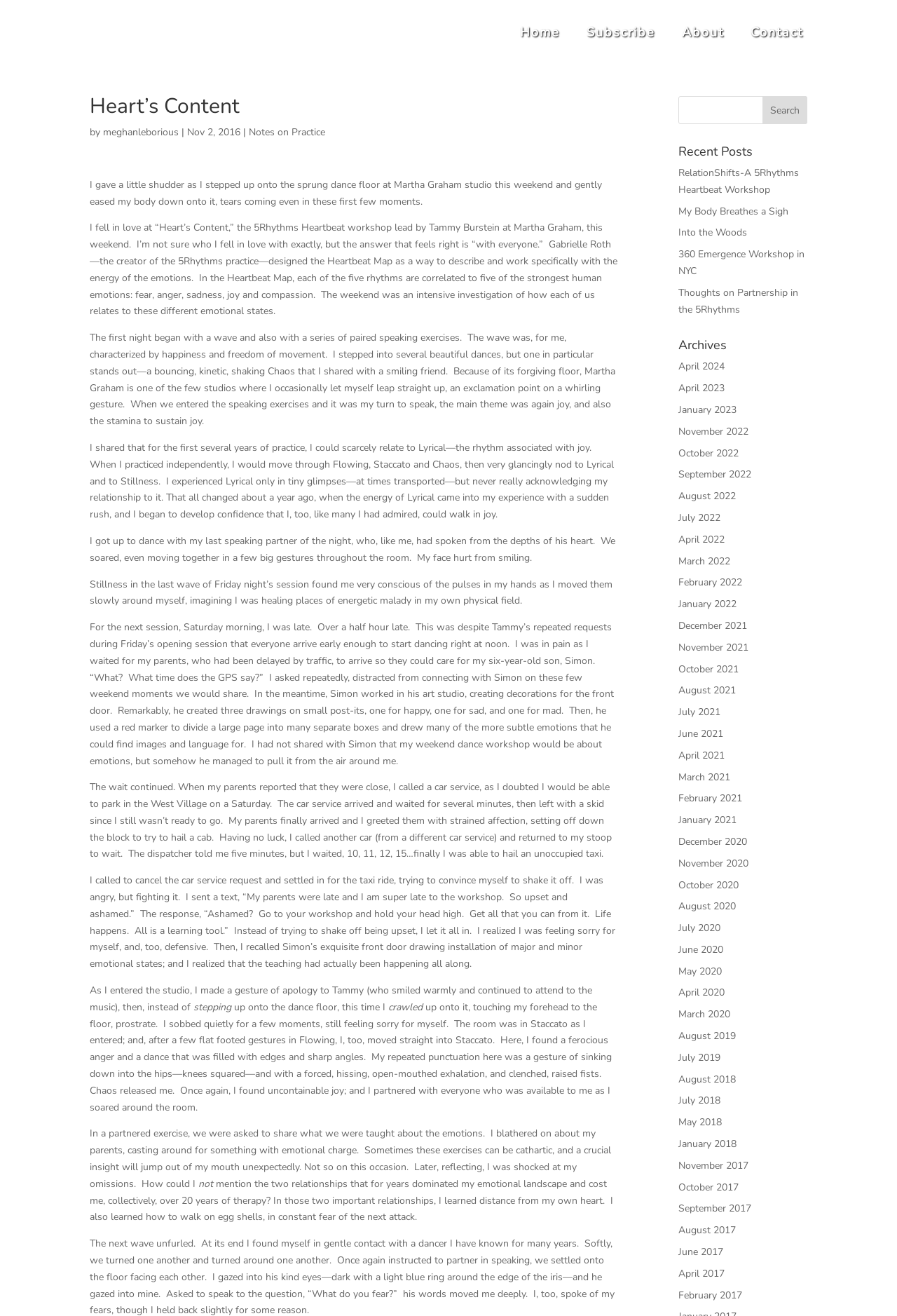Find the bounding box coordinates of the clickable area required to complete the following action: "Search for something".

[0.756, 0.073, 0.9, 0.094]